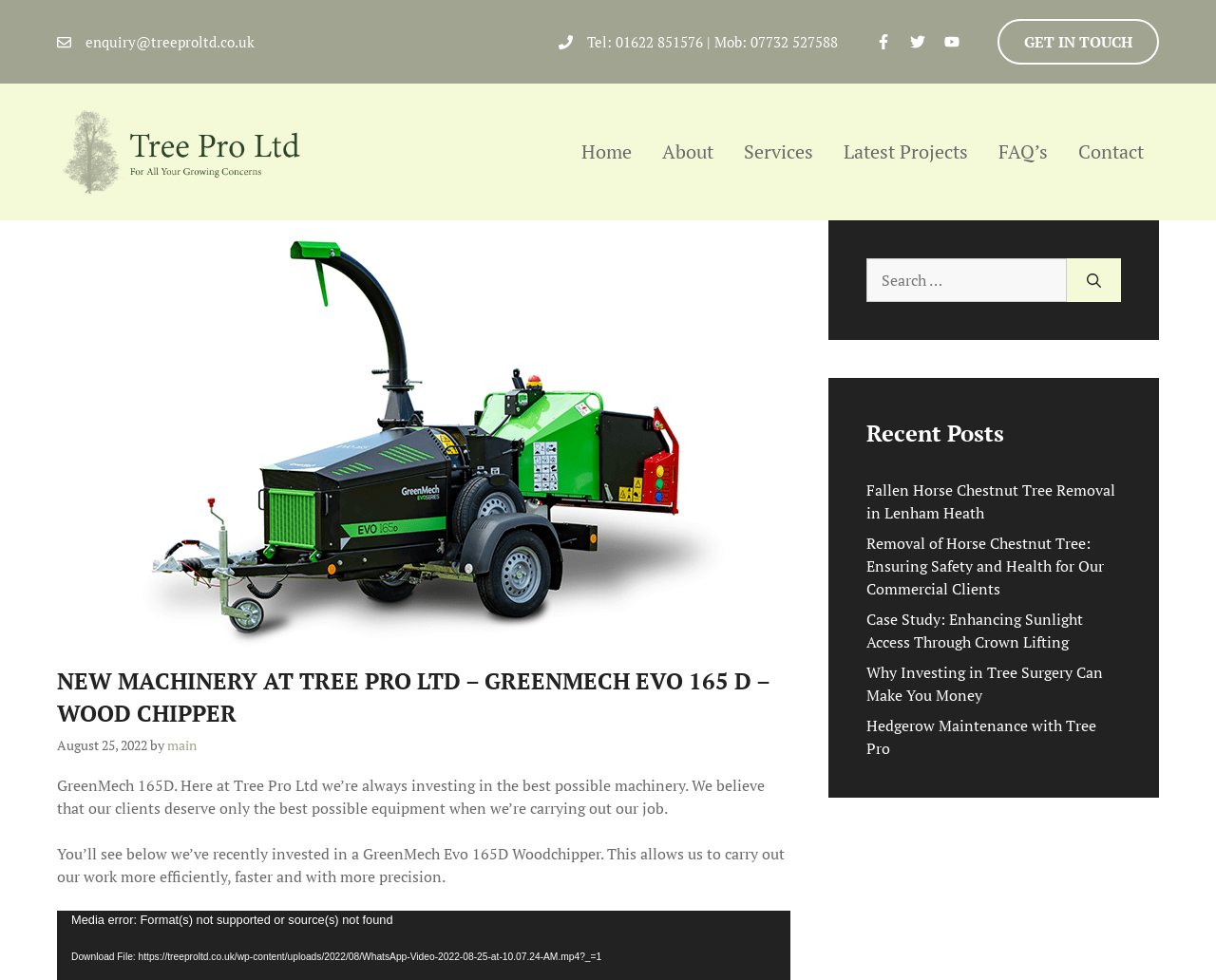What is the phone number to book an appointment?
Answer the question with a detailed and thorough explanation.

The phone number to book an appointment can be found in the top section of the webpage, next to the 'Tel:' label, which is '07732 527588'.